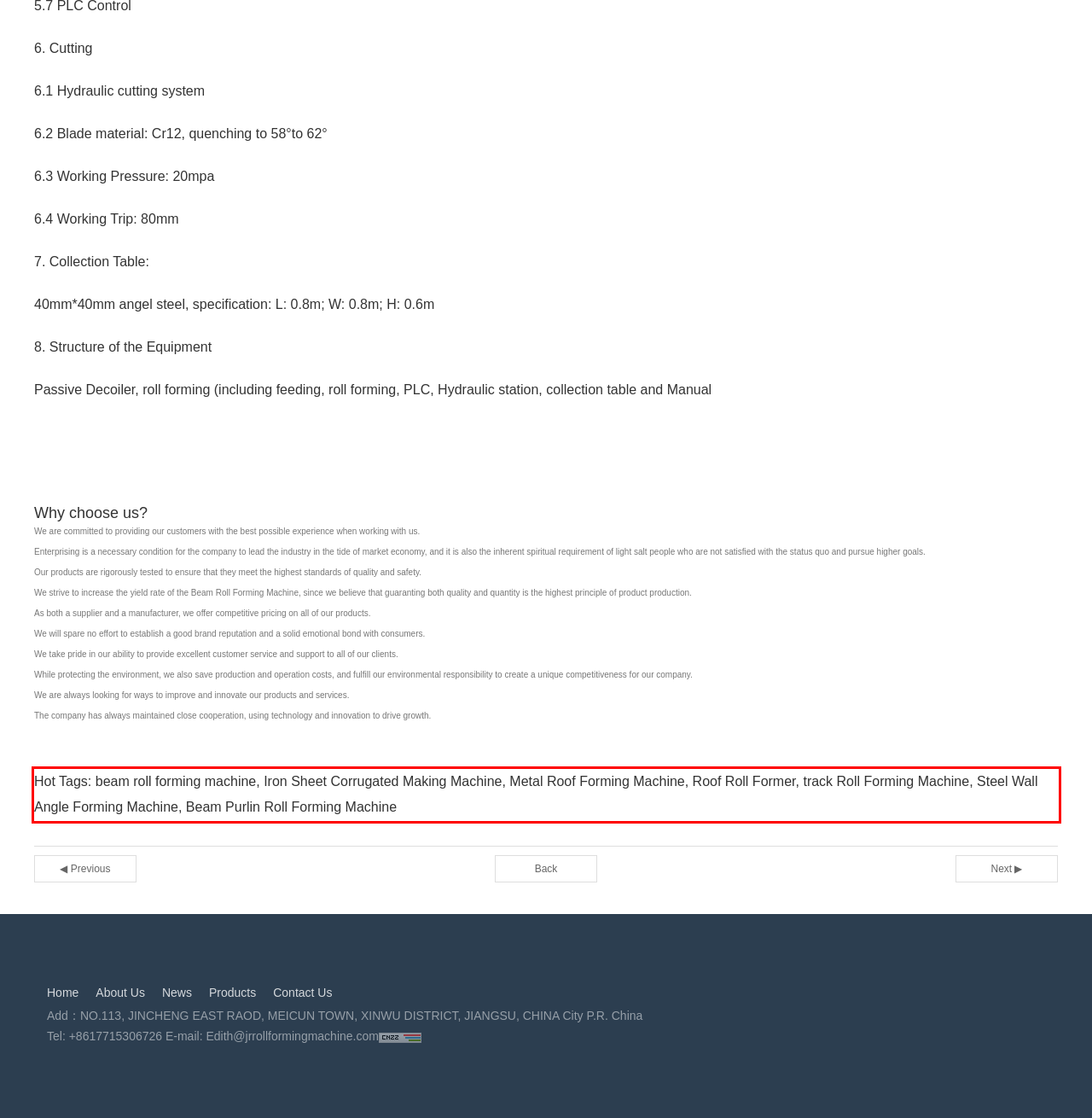Within the screenshot of a webpage, identify the red bounding box and perform OCR to capture the text content it contains.

Hot Tags: beam roll forming machine, Iron Sheet Corrugated Making Machine, Metal Roof Forming Machine, Roof Roll Former, track Roll Forming Machine, Steel Wall Angle Forming Machine, Beam Purlin Roll Forming Machine